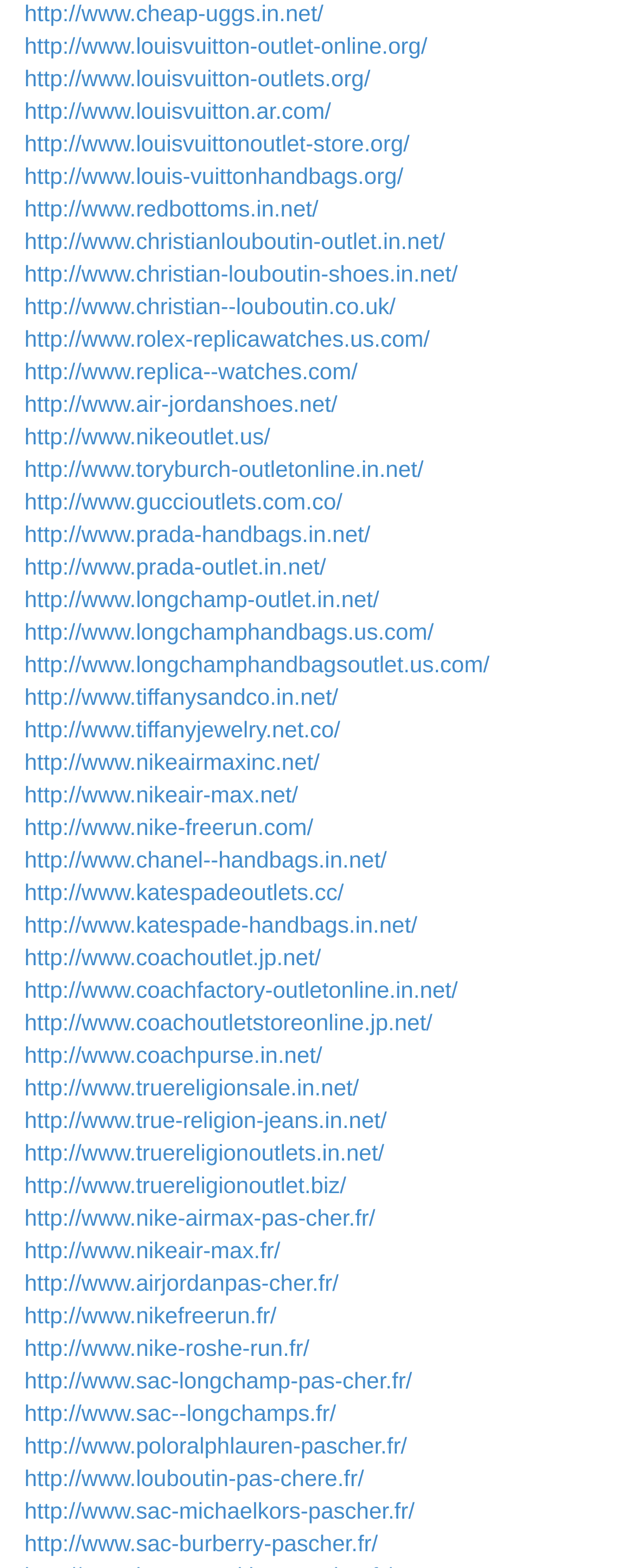Please identify the bounding box coordinates of the element's region that I should click in order to complete the following instruction: "view nike outlet". The bounding box coordinates consist of four float numbers between 0 and 1, i.e., [left, top, right, bottom].

[0.038, 0.27, 0.426, 0.287]